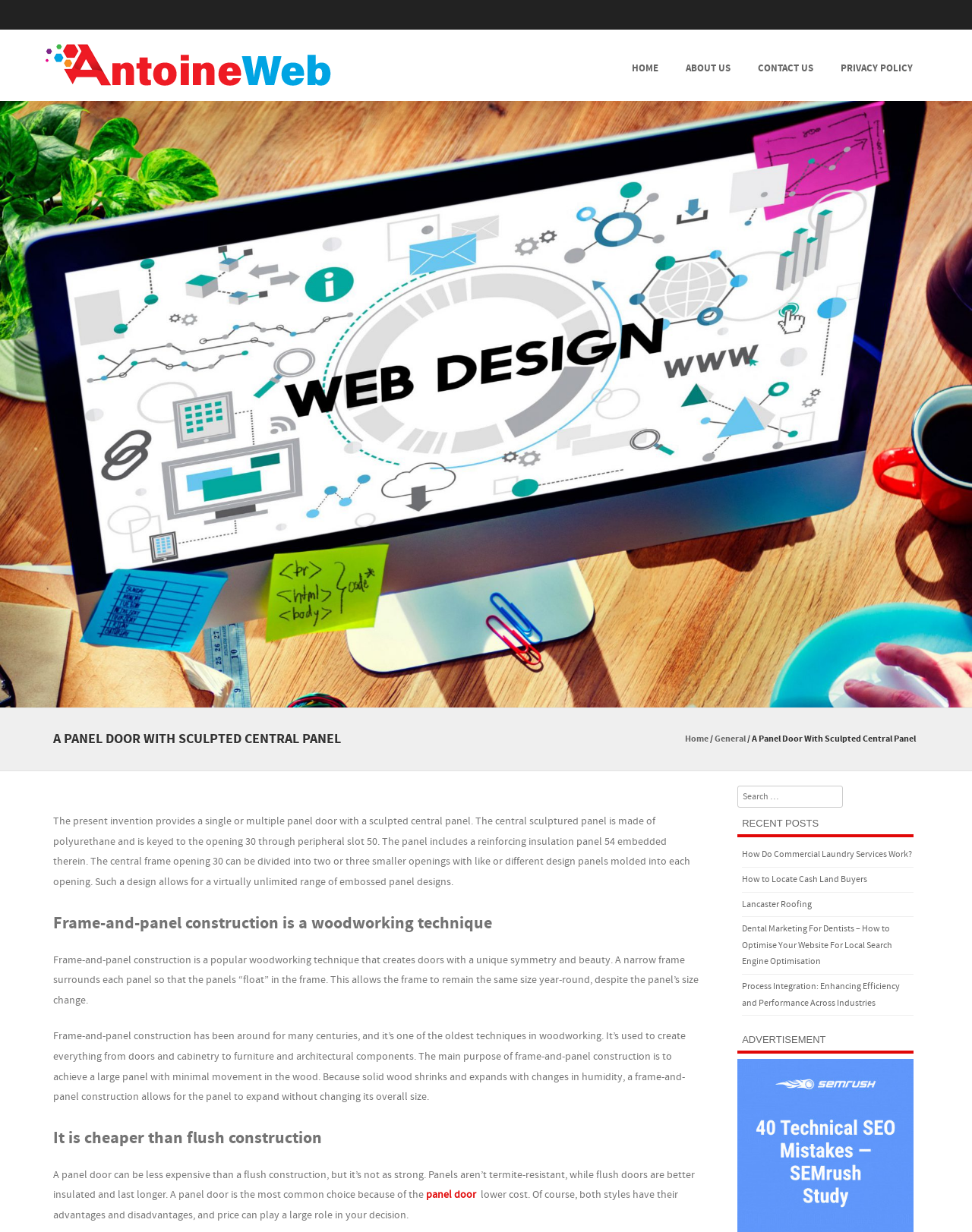What is the advantage of a panel door compared to flush construction?
Using the picture, provide a one-word or short phrase answer.

Lower cost